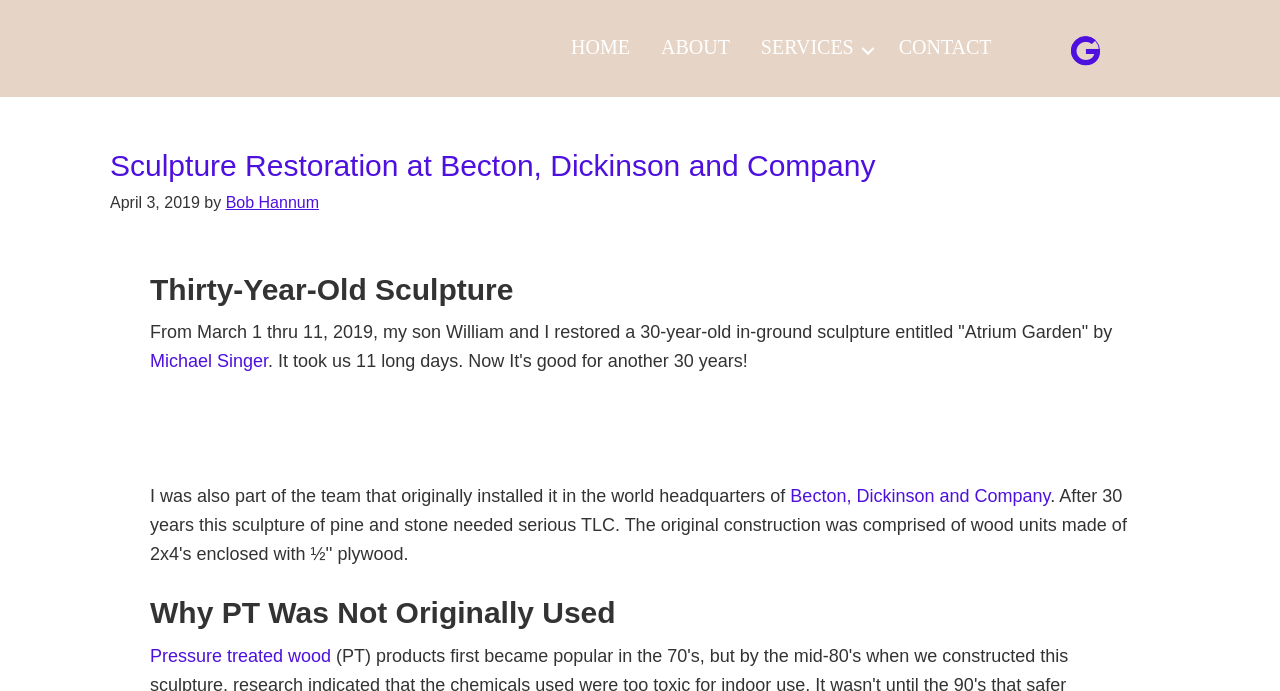What is the company where the sculpture is located?
Please give a detailed and thorough answer to the question, covering all relevant points.

The answer can be found in the paragraph that starts with 'I was also part of the team that originally installed it in the world headquarters of...' The company name is mentioned as 'Becton, Dickinson and Company'.